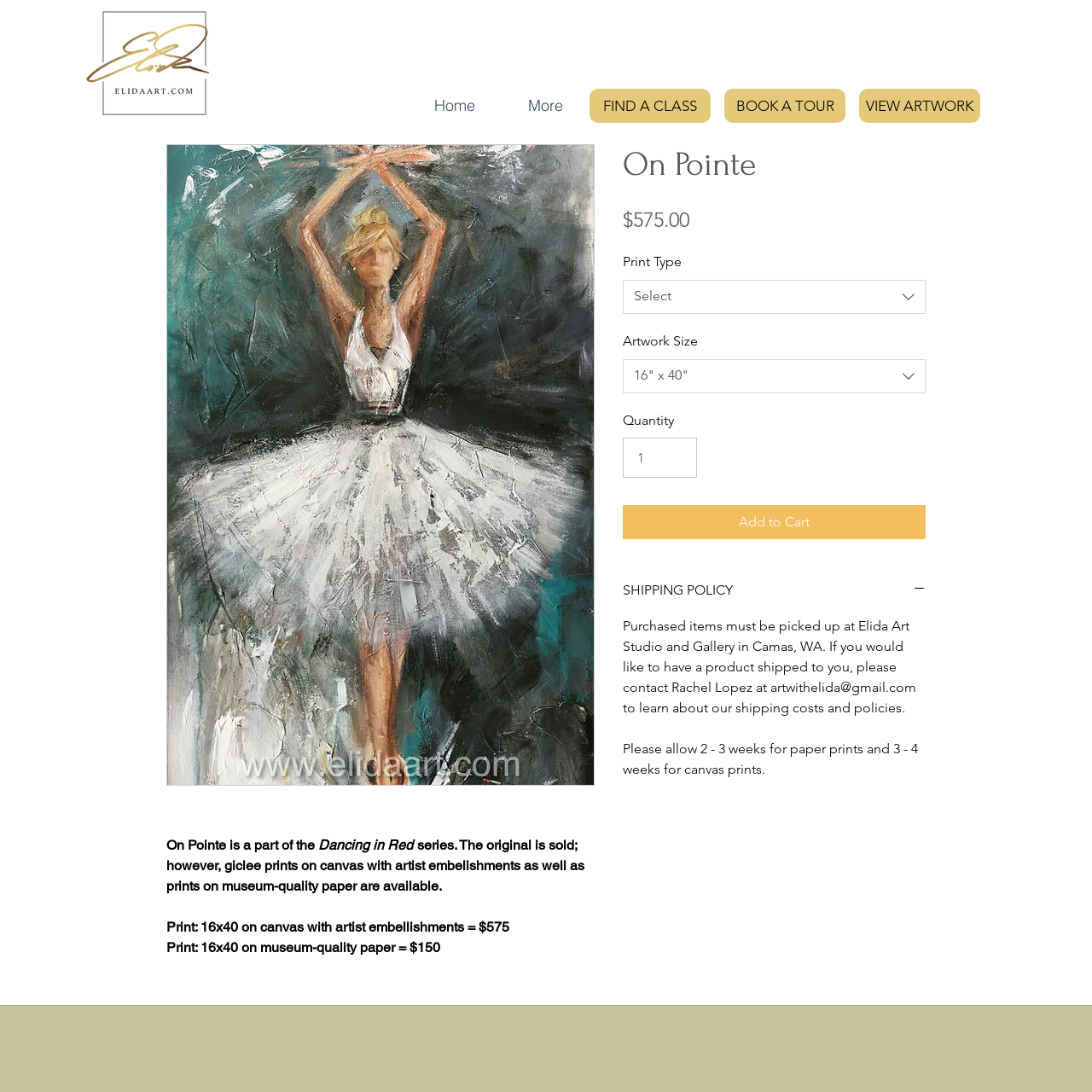What is the price of the canvas print?
Please provide a single word or phrase answer based on the image.

$575